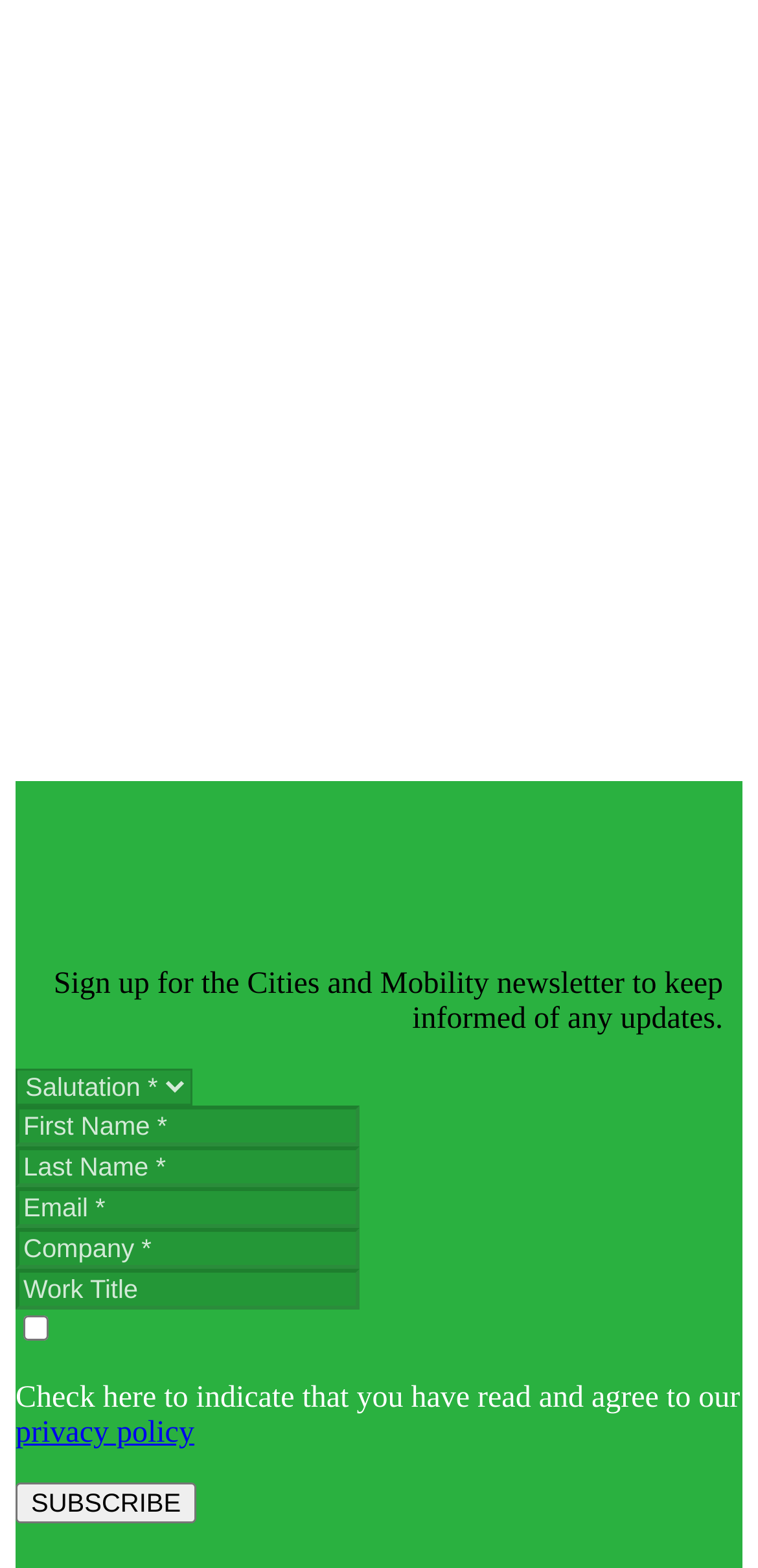Find the bounding box coordinates for the element that must be clicked to complete the instruction: "Open reviews for Columbia Office". The coordinates should be four float numbers between 0 and 1, indicated as [left, top, right, bottom].

None